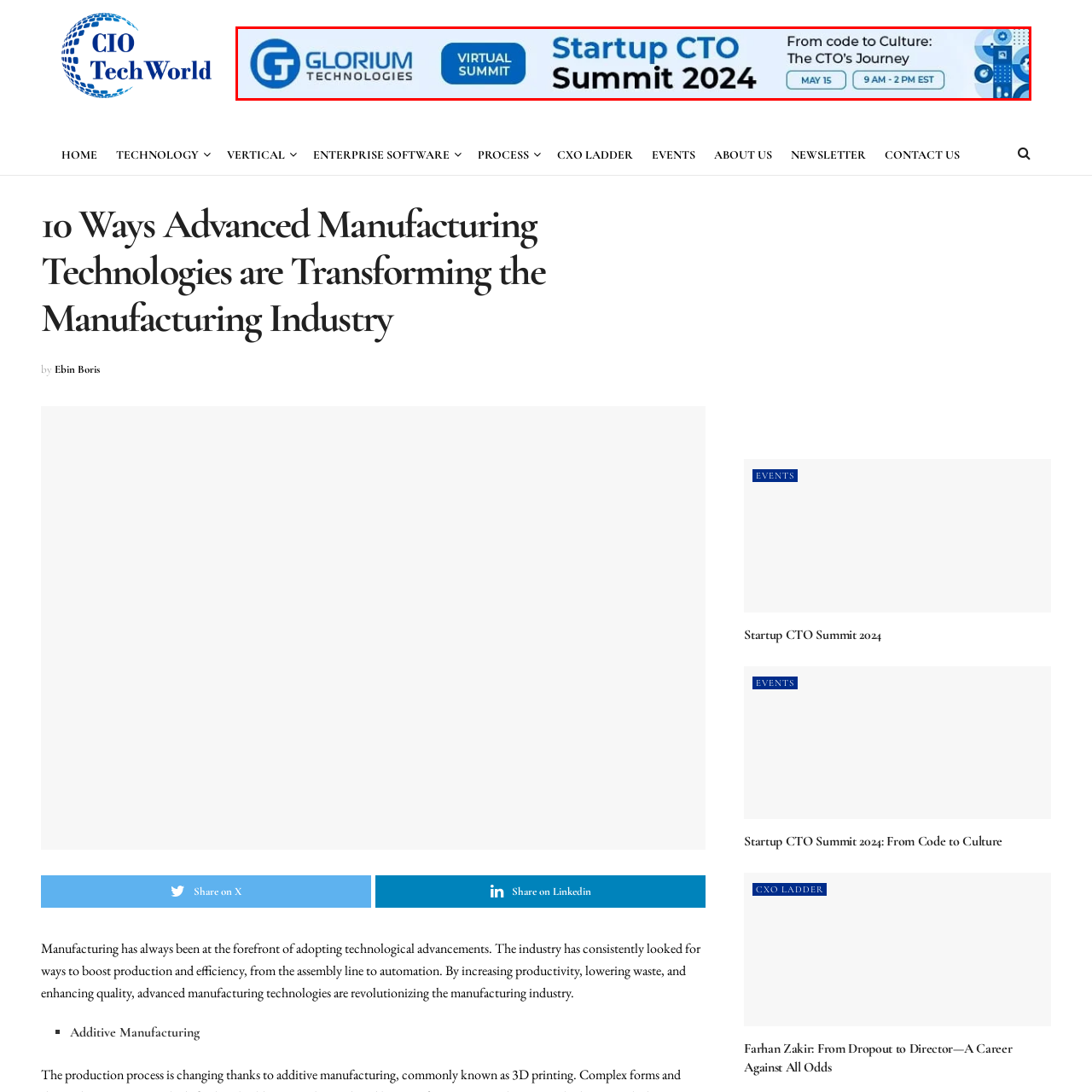What is the focus of the Startup CTO Summit 2024?
Check the image enclosed by the red bounding box and reply to the question using a single word or phrase.

Evolving role of CTOs